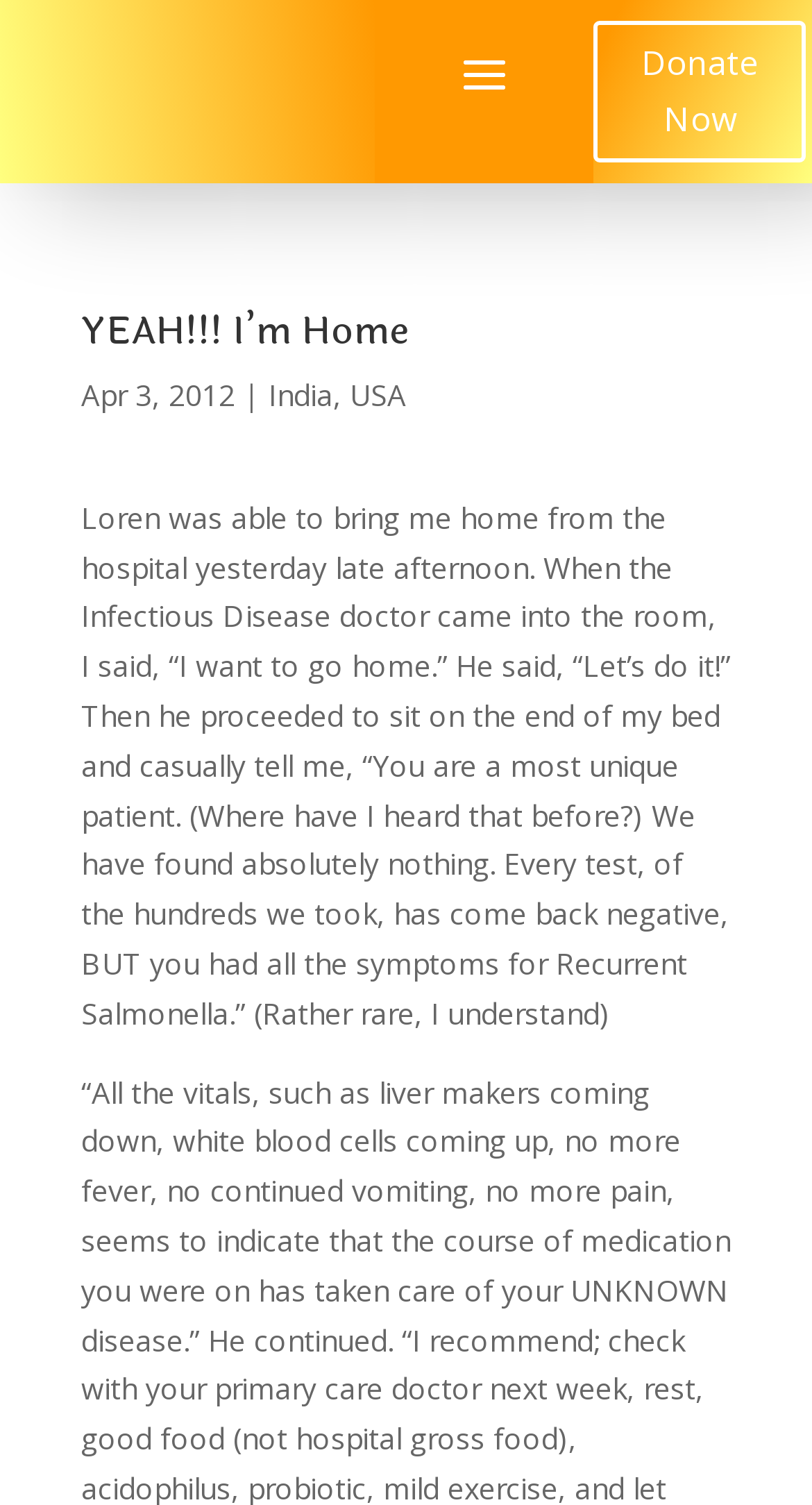What is the tone of the webpage?
Observe the image and answer the question with a one-word or short phrase response.

Positive